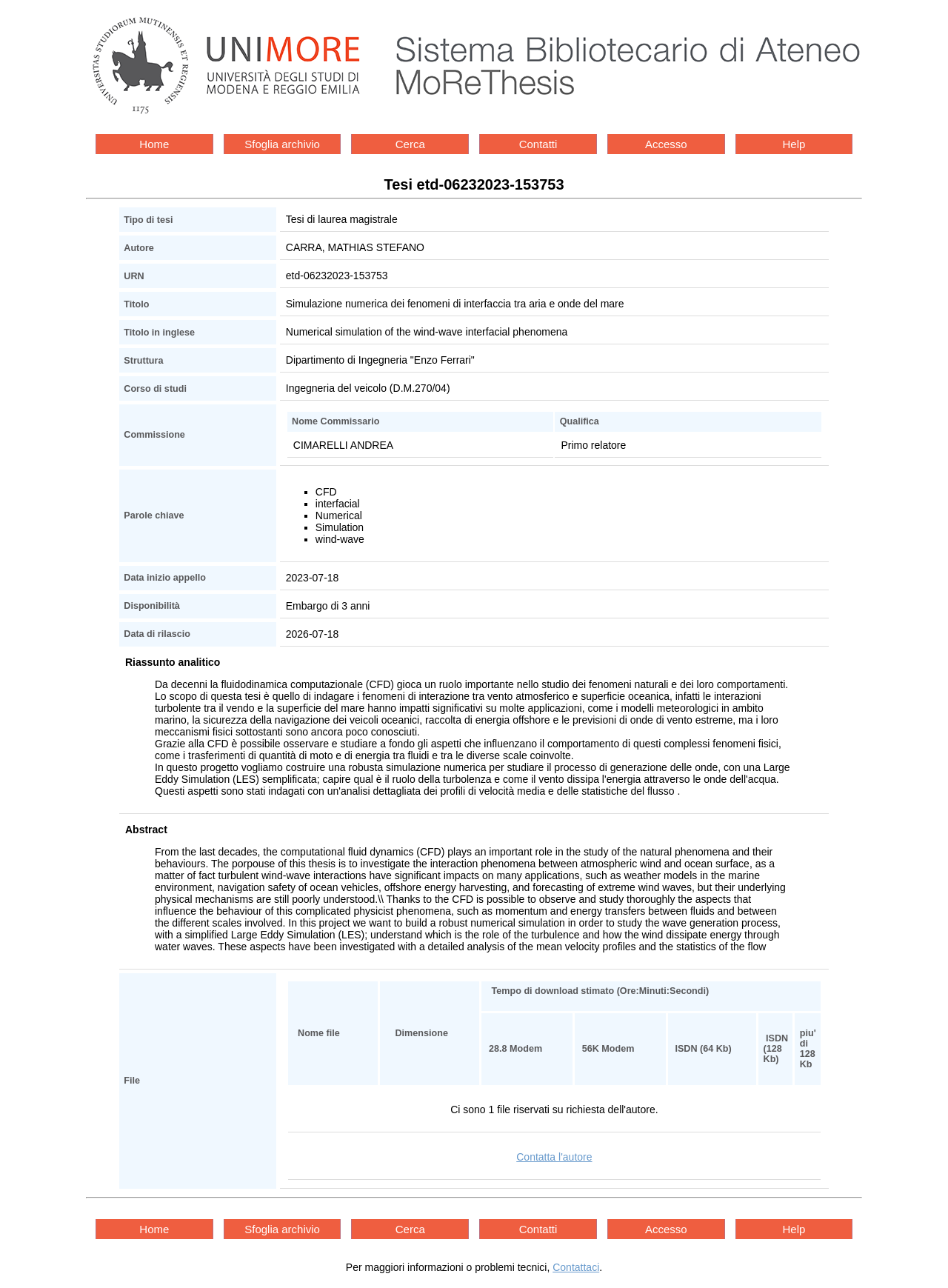Who is the author of the thesis?
Refer to the image and provide a concise answer in one word or phrase.

CARRA, MATHIAS STEFANO